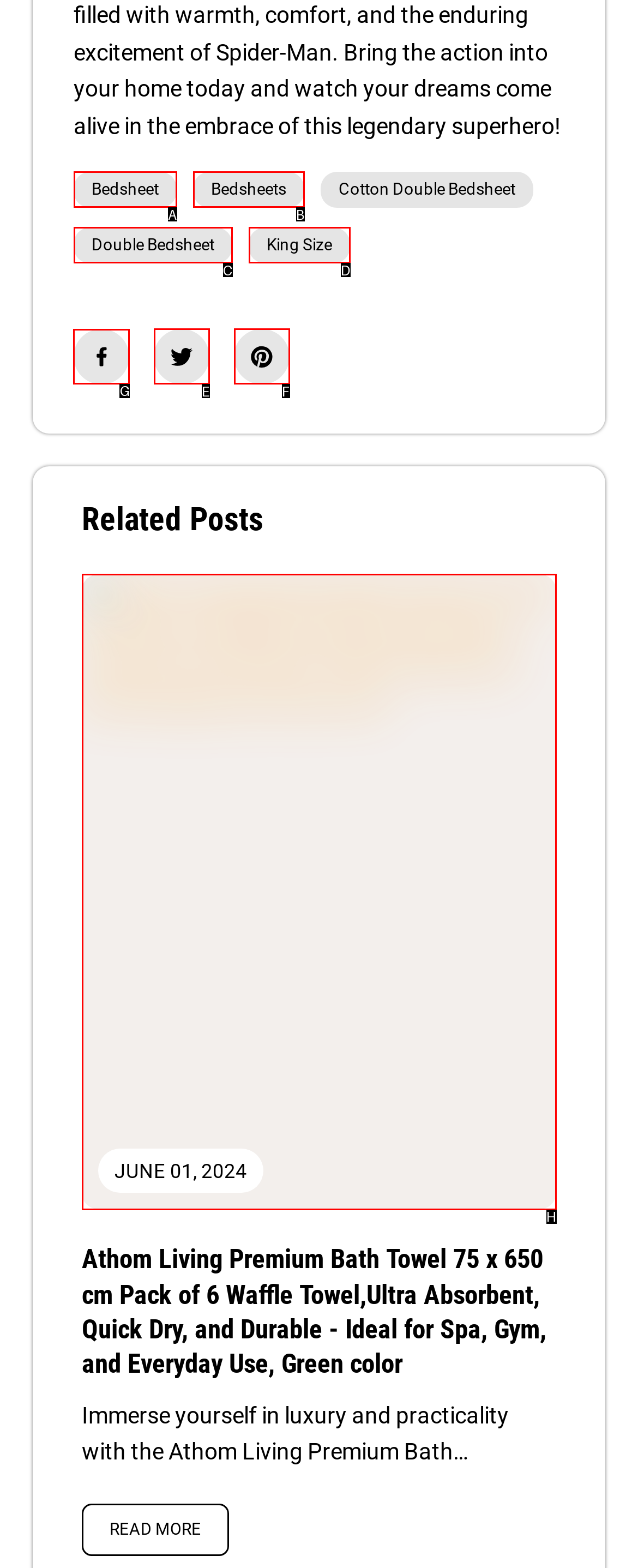Identify the HTML element that should be clicked to accomplish the task: View Facebook page
Provide the option's letter from the given choices.

G